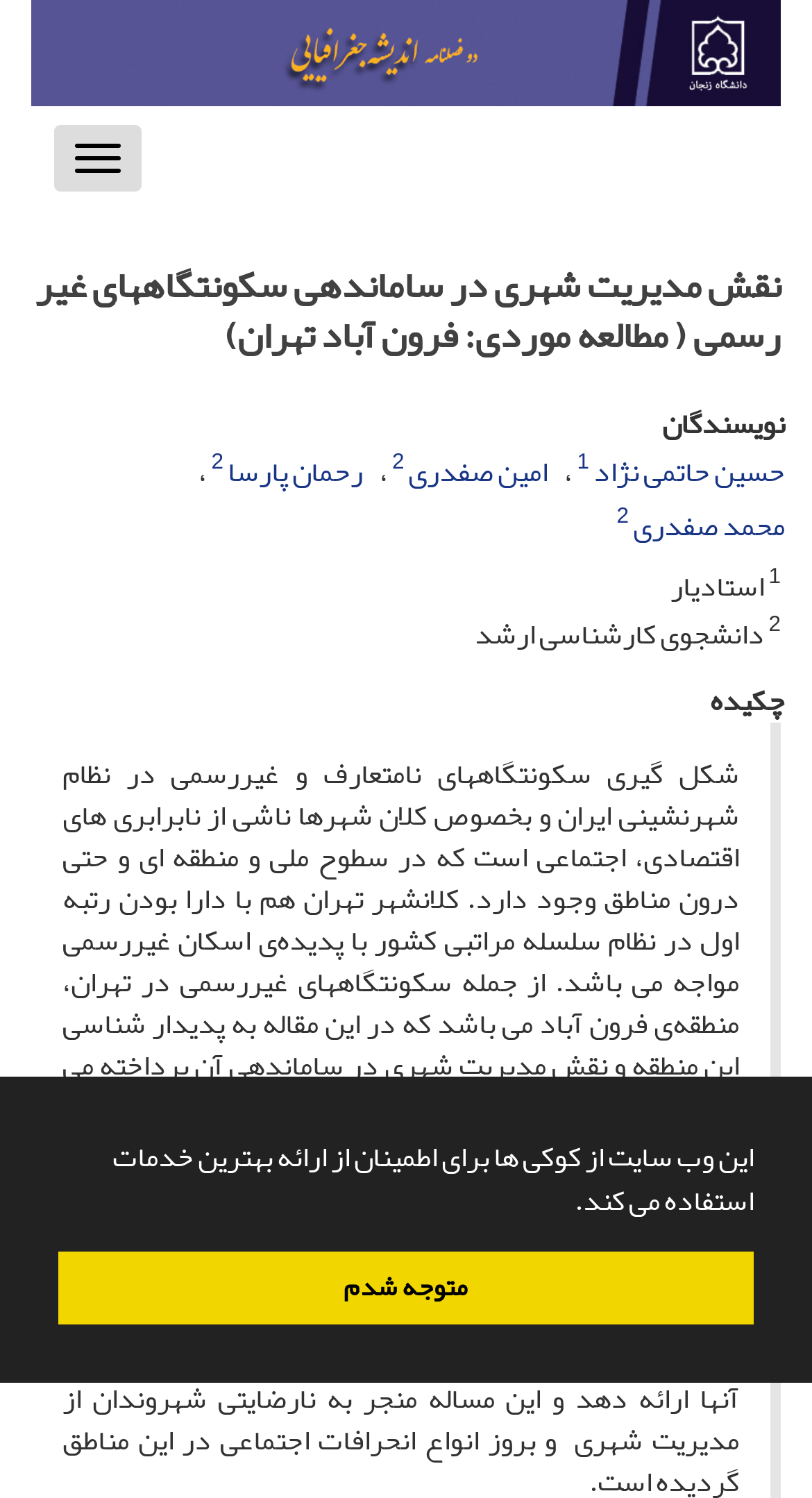Please locate the bounding box coordinates of the element that should be clicked to complete the given instruction: "follow the link of حسین حاتمی نژاد".

[0.731, 0.296, 0.967, 0.333]